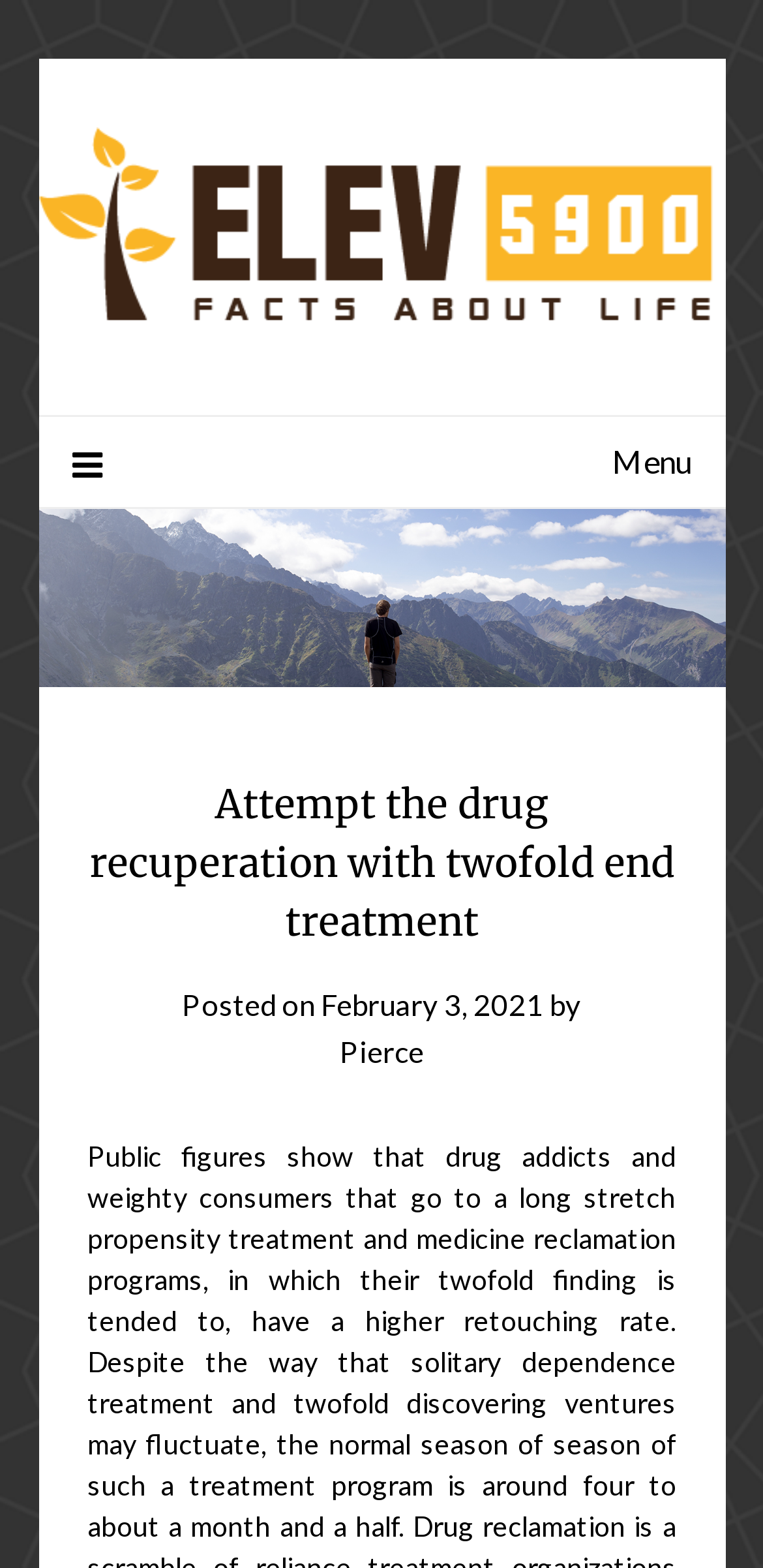Who is the author of the post?
We need a detailed and exhaustive answer to the question. Please elaborate.

The author of the post can be determined by looking at the link element with the text 'Pierce' which is located below the main heading and is likely the name of the person who wrote the article.